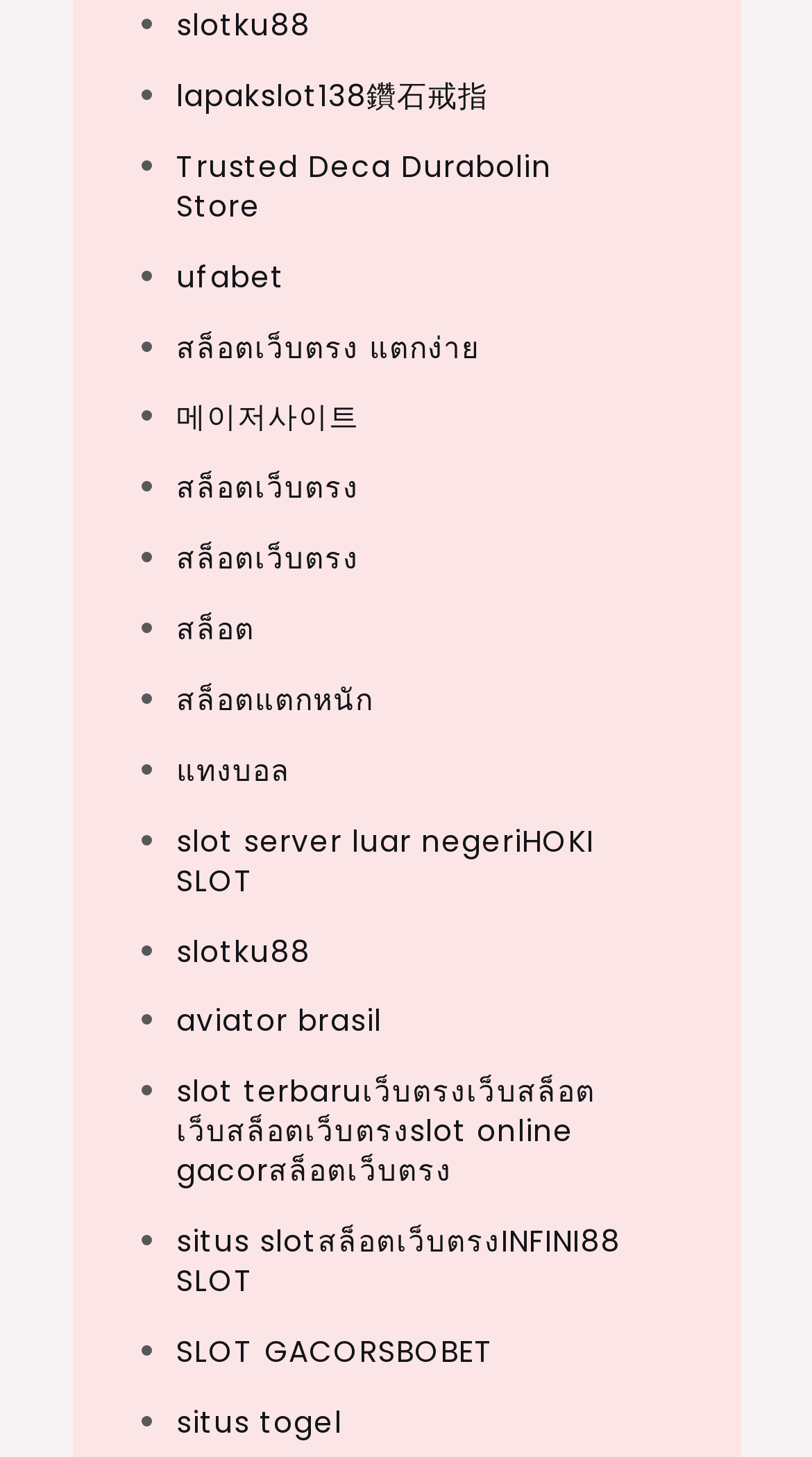Use a single word or phrase to answer the following:
How many links are on the webpage?

30